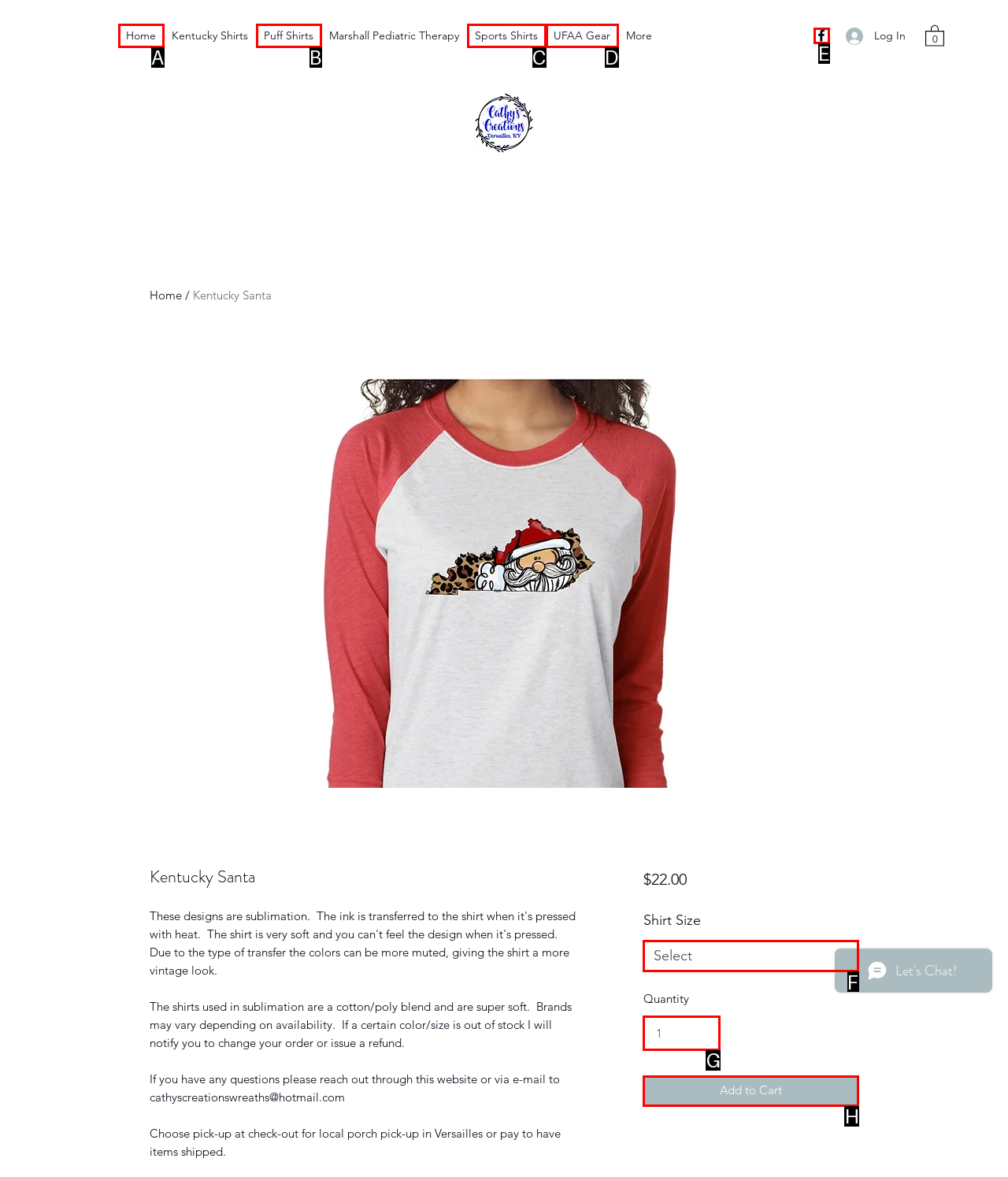Point out the UI element to be clicked for this instruction: Click on the 'Add to Cart' button. Provide the answer as the letter of the chosen element.

H